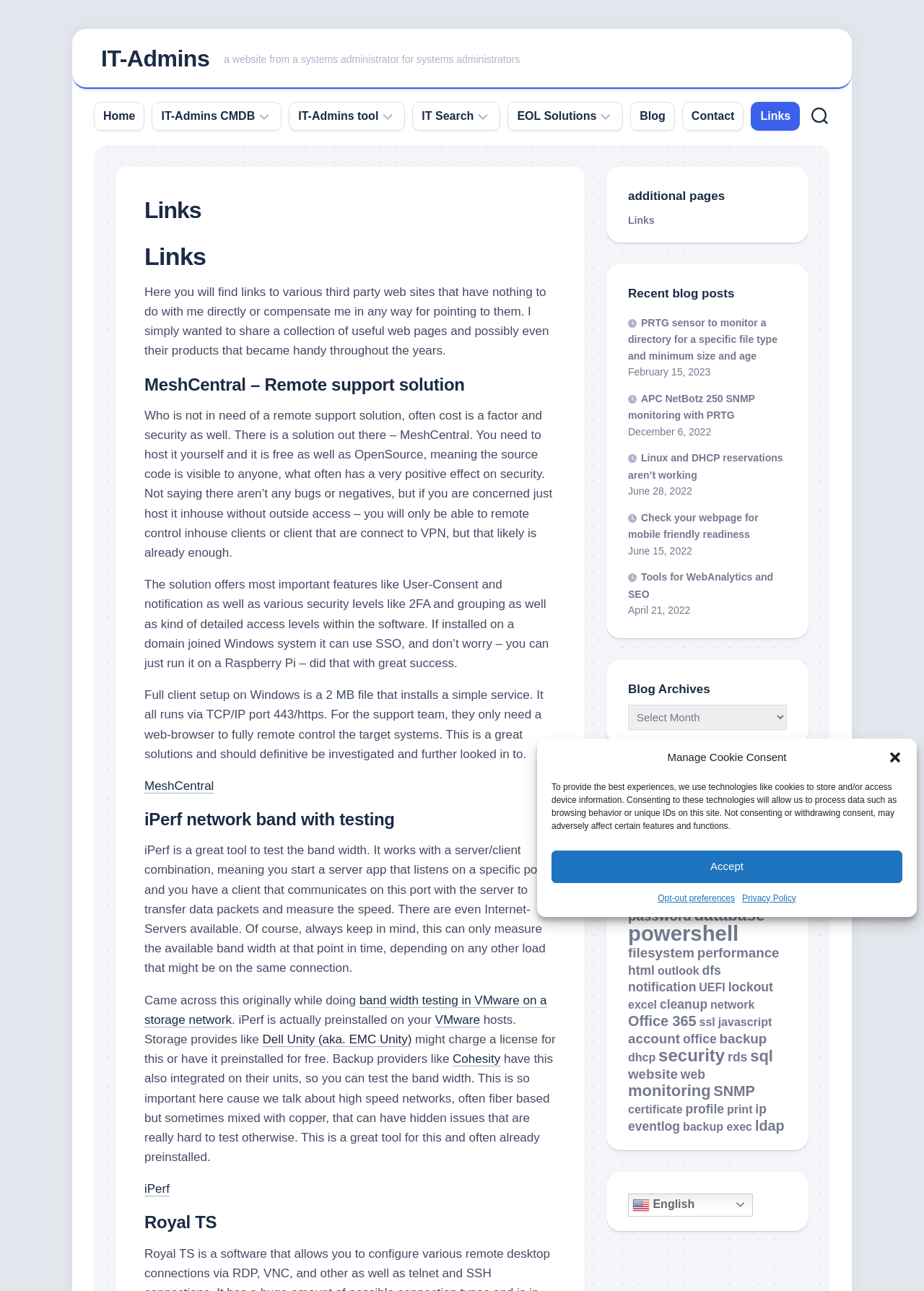What is the topic of the 'IT-Admins Tool' section?
Give a comprehensive and detailed explanation for the question.

The 'IT-Admins Tool' section appears to be a collection of resources and tools related to IT administration, including features, scenarios, screenshots, release notes, and other information.